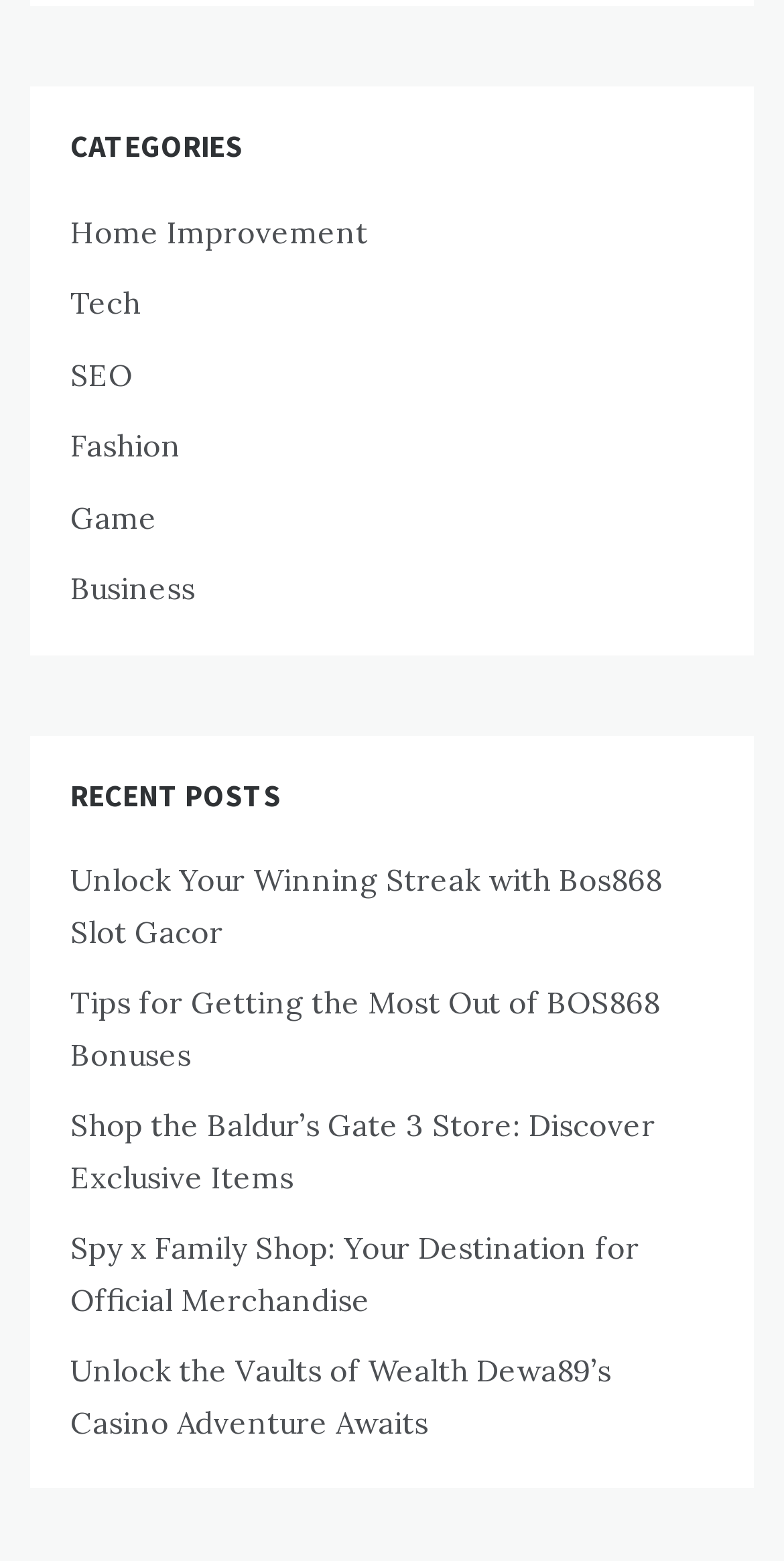Answer this question in one word or a short phrase: What is the purpose of the links under the 'CATEGORIES' heading?

To navigate to category pages